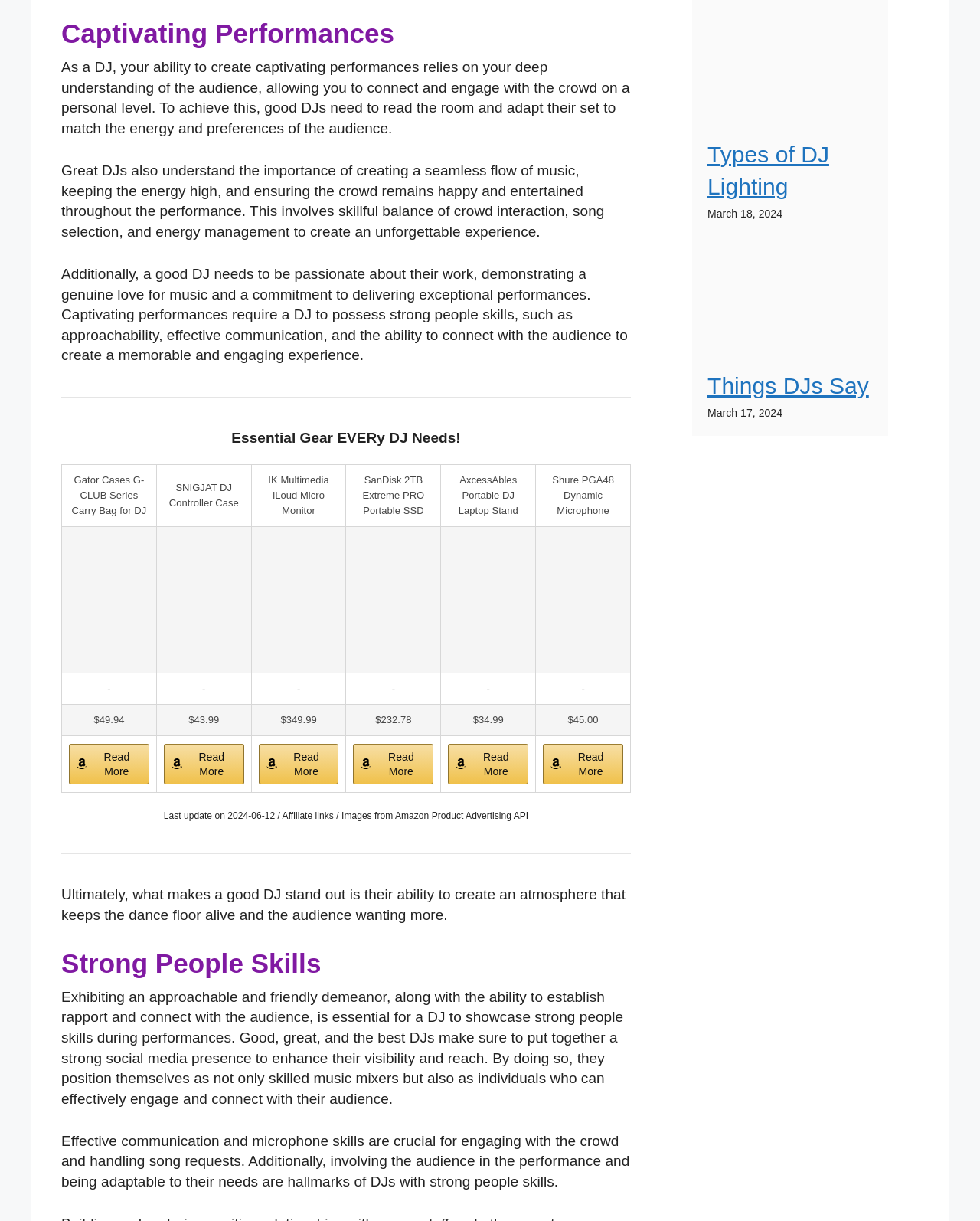Provide a brief response using a word or short phrase to this question:
What is essential for a good DJ to possess?

Strong people skills